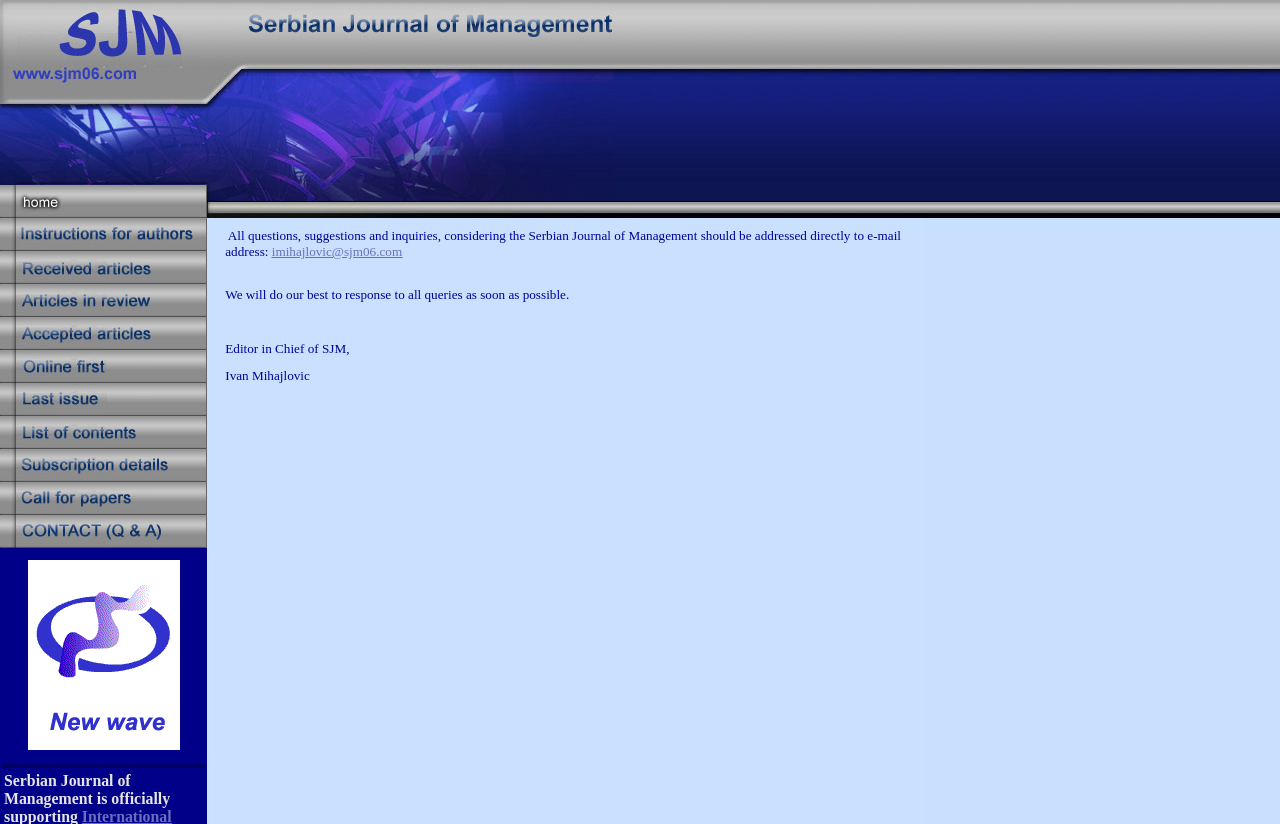Determine the bounding box coordinates of the clickable element to complete this instruction: "click the link to access the journal". Provide the coordinates in the format of four float numbers between 0 and 1, [left, top, right, bottom].

[0.0, 0.102, 0.192, 0.117]